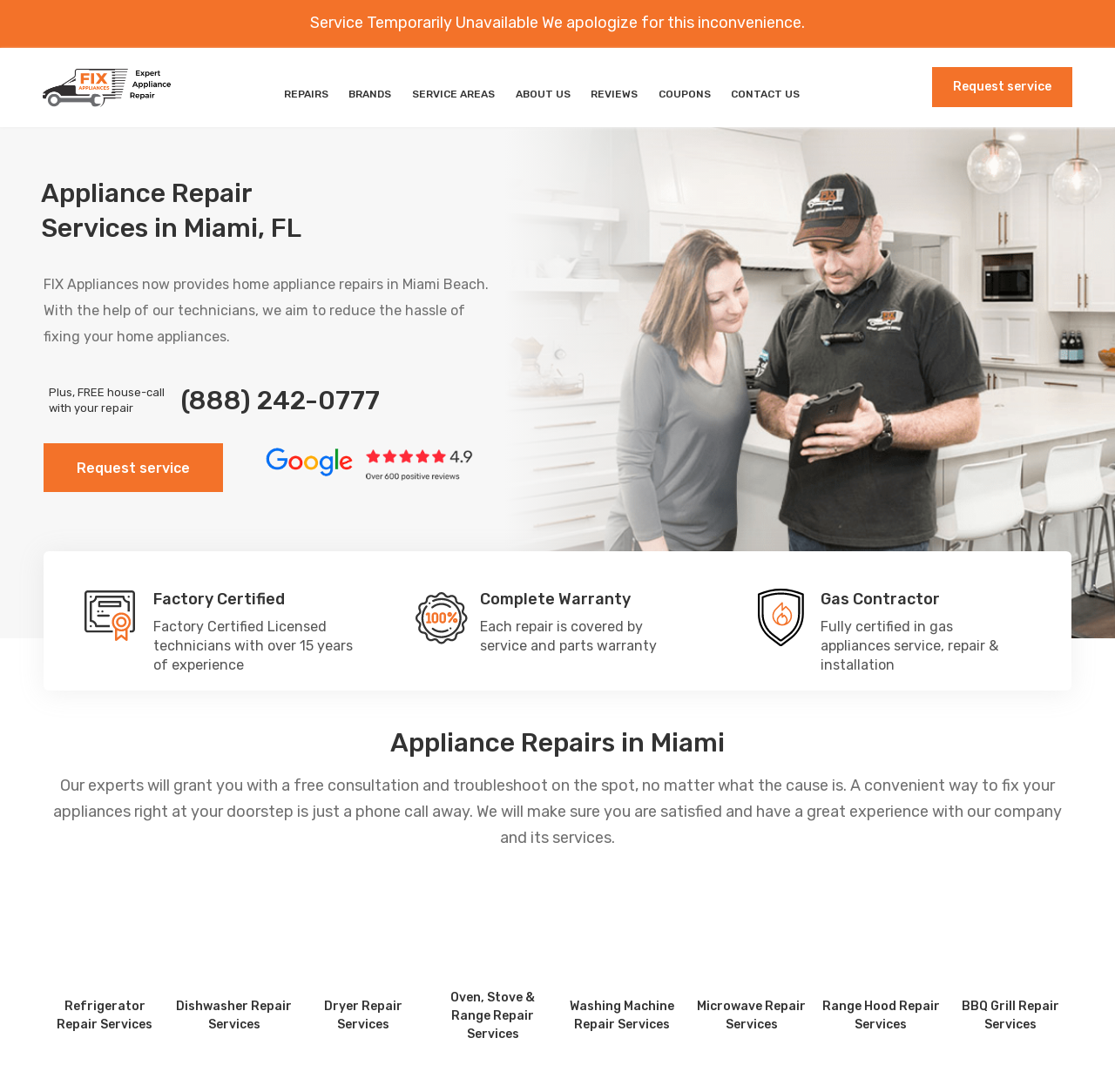Convey a detailed summary of the webpage, mentioning all key elements.

The webpage is about Fix Appliances, a company that offers appliance repair services in Miami, FL. At the top, there is a prominent link stating that the service is temporarily unavailable, followed by a navigation menu with links to different sections of the website, including repairs, brands, service areas, about us, reviews, coupons, and contact us.

Below the navigation menu, there is a heading that reads "Appliance Repair Services in Miami, FL" and a brief description of the company's services, including a mention of free house calls. On the right side of this section, there is a phone number and a "Request service" button.

Further down, there are three sections highlighting the company's certifications and warranties, including factory certification, complete warranty, and gas contractor certification. Each section features an image and a brief description.

The next section is headed "Appliance Repairs in Miami" and provides a detailed description of the company's services, including a free consultation and troubleshooting. Below this section, there are links to different appliance repair services, including refrigerator, dishwasher, dryer, oven, stove, range, washing machine, microwave, range hood, and BBQ grill repair services. Each link is accompanied by a heading that describes the specific service.